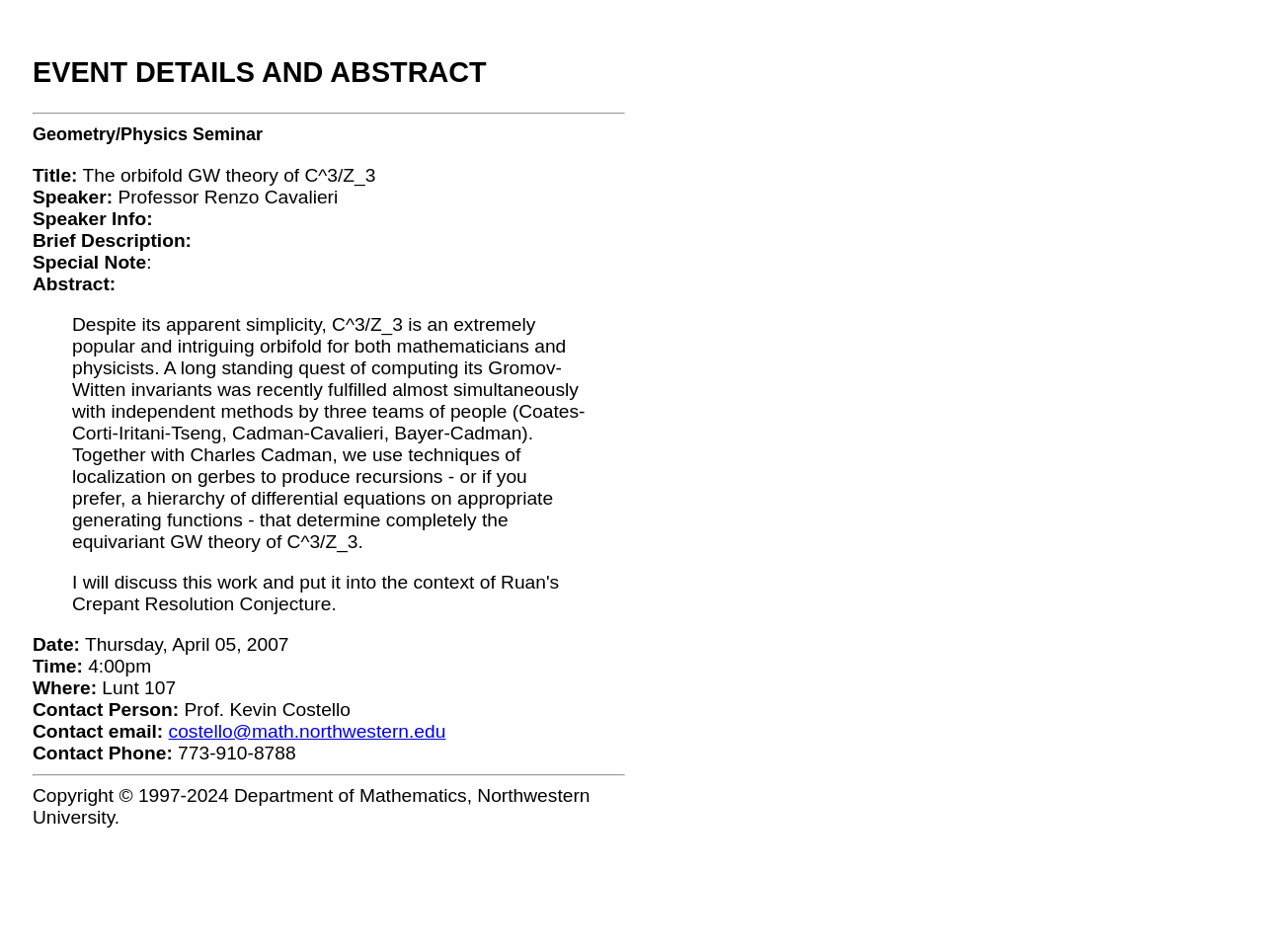Predict the bounding box of the UI element based on the description: "costello@math.northwestern.edu". The coordinates should be four float numbers between 0 and 1, formatted as [left, top, right, bottom].

[0.133, 0.757, 0.353, 0.779]